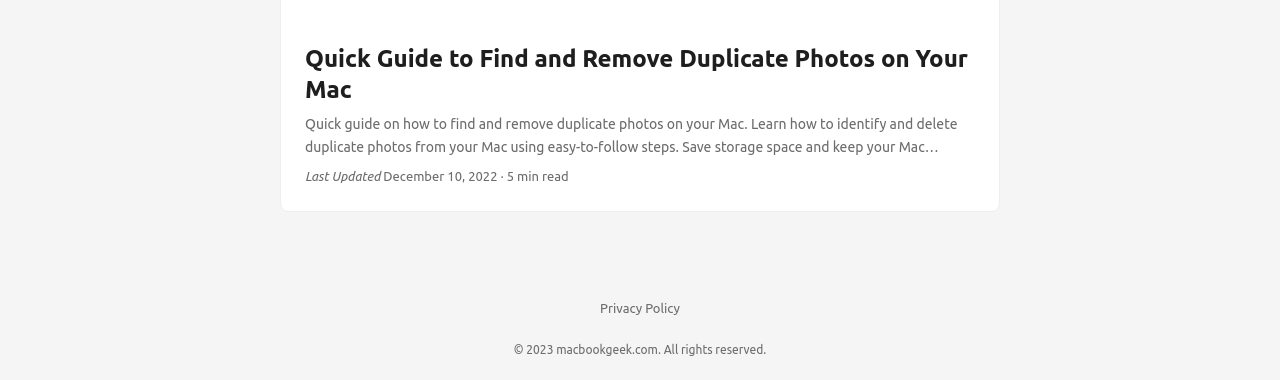Determine the bounding box for the UI element that matches this description: "Privacy Policy".

[0.468, 0.792, 0.532, 0.829]